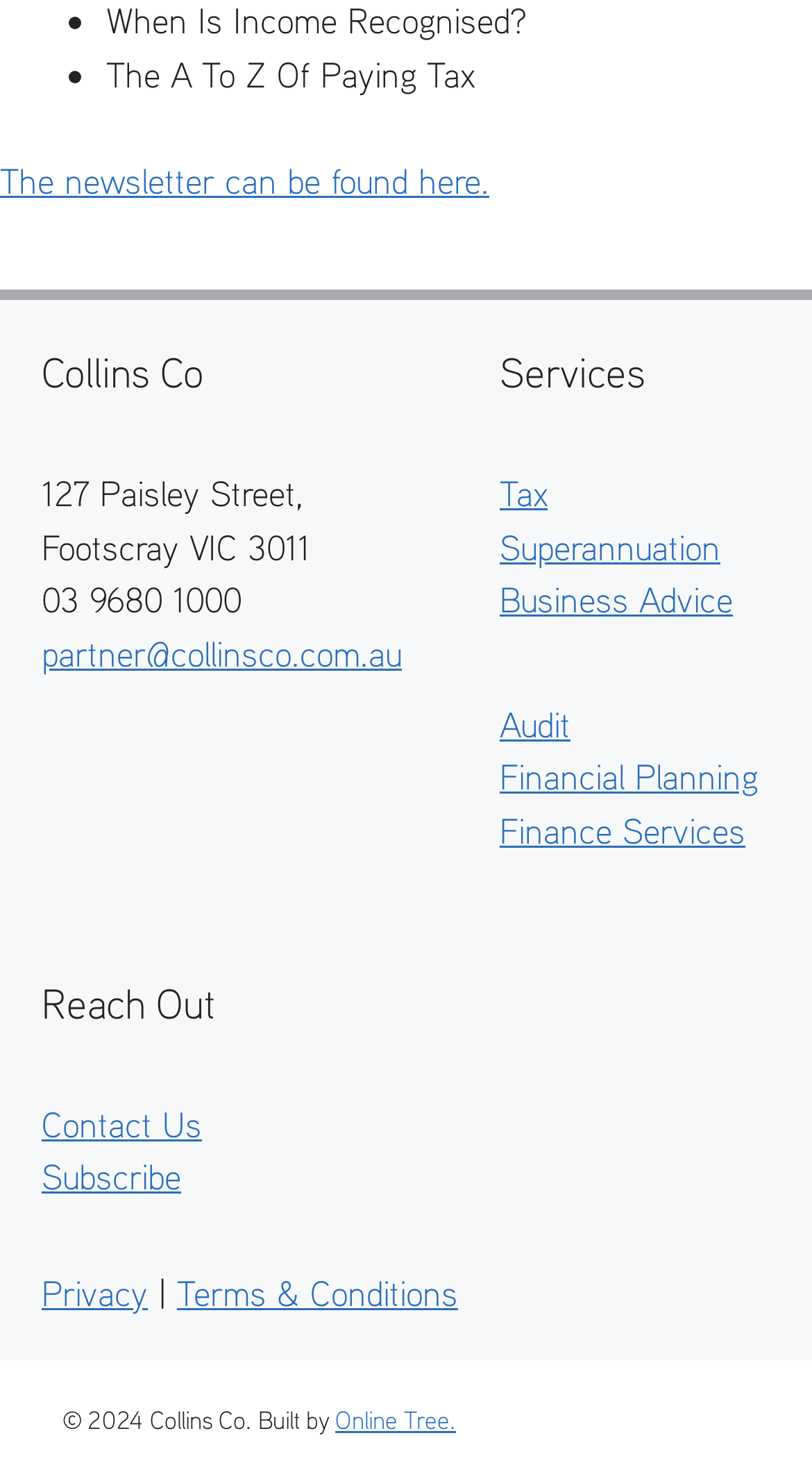Please find the bounding box coordinates of the clickable region needed to complete the following instruction: "Read the terms and conditions". The bounding box coordinates must consist of four float numbers between 0 and 1, i.e., [left, top, right, bottom].

[0.218, 0.858, 0.564, 0.887]